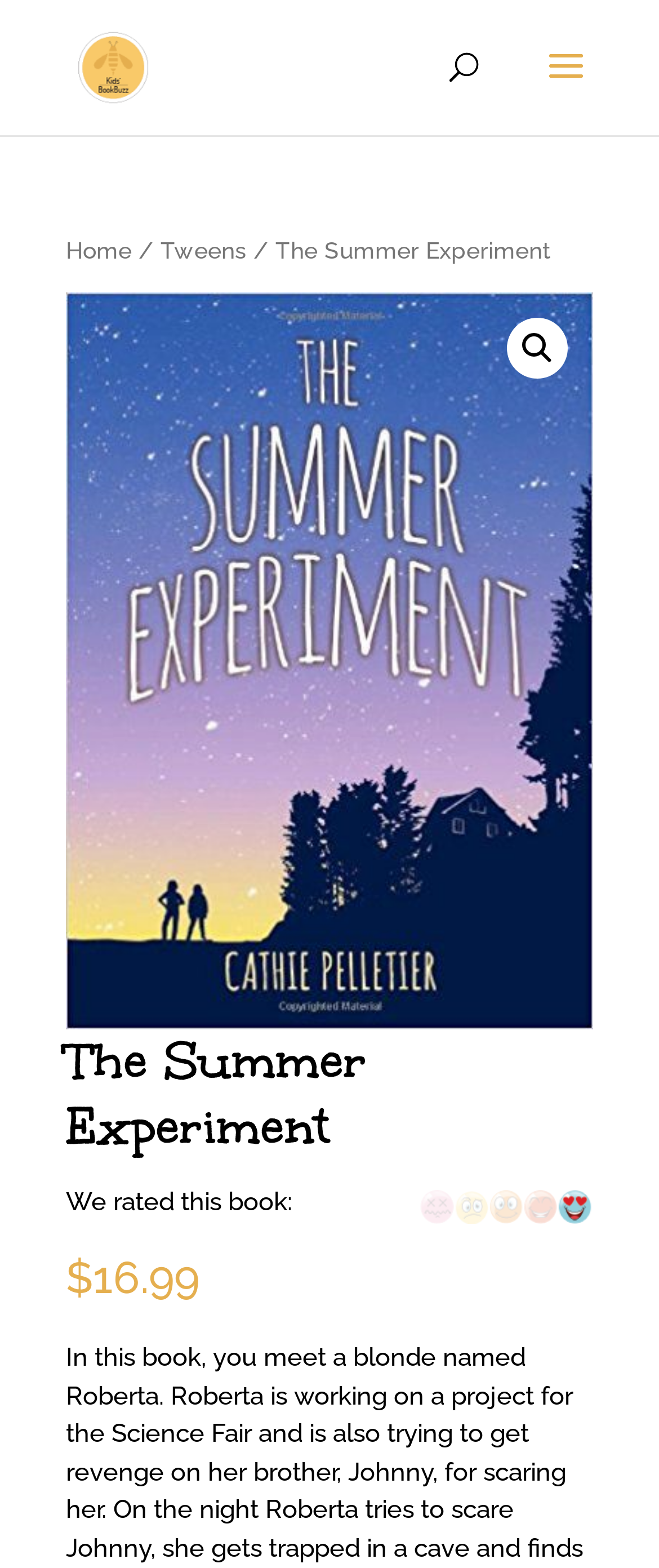Provide the bounding box coordinates for the UI element described in this sentence: "title="The Summer Experiment"". The coordinates should be four float values between 0 and 1, i.e., [left, top, right, bottom].

[0.1, 0.187, 0.9, 0.657]